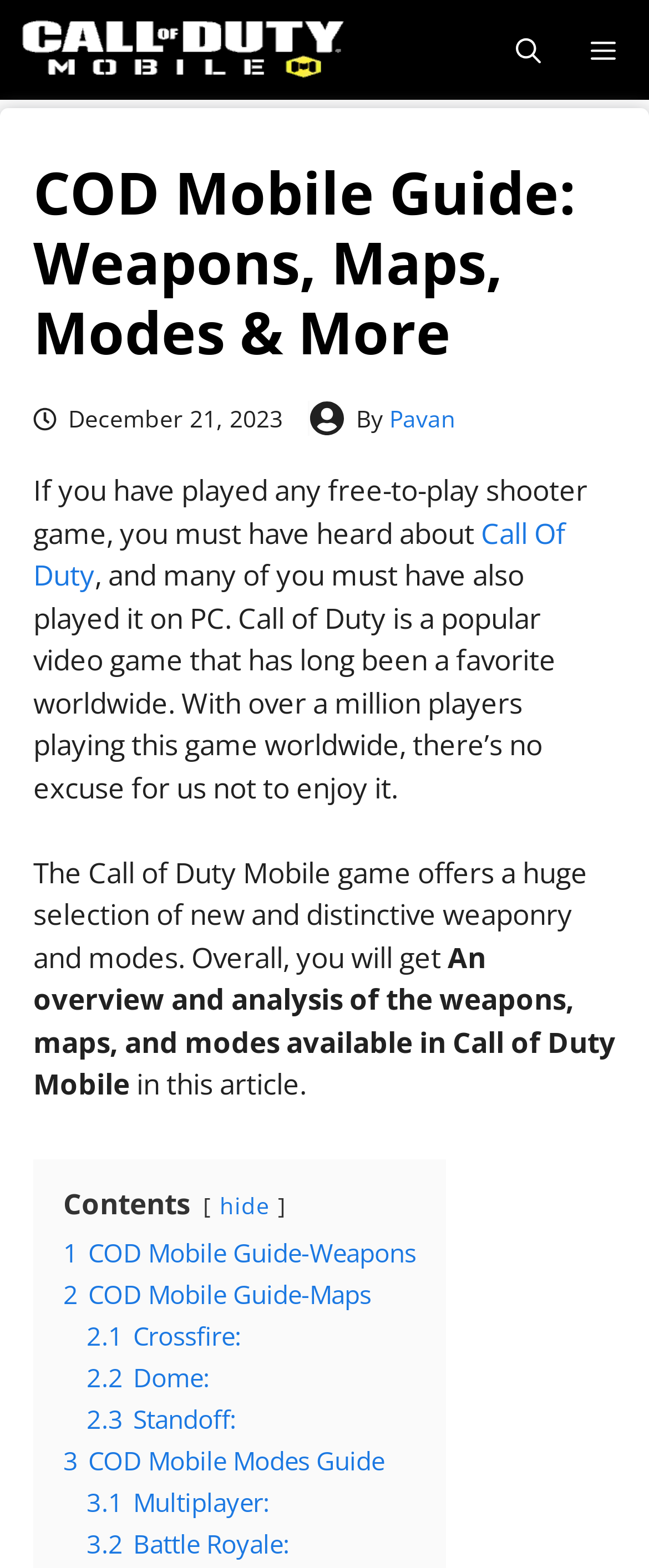Please determine the bounding box coordinates, formatted as (top-left x, top-left y, bottom-right x, bottom-right y), with all values as floating point numbers between 0 and 1. Identify the bounding box of the region described as: 1 COD Mobile Guide-Weapons

[0.097, 0.788, 0.641, 0.809]